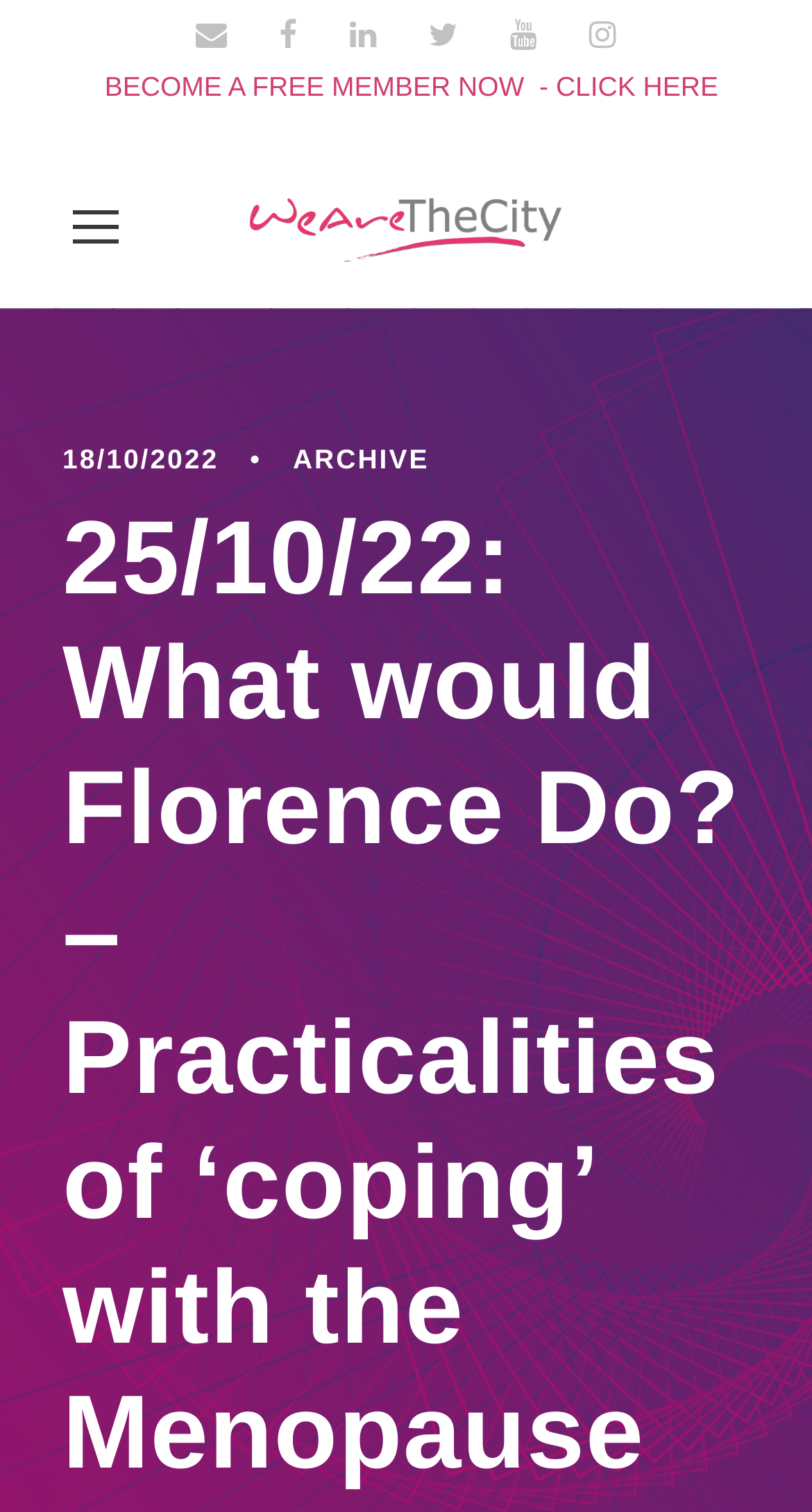Give a one-word or short phrase answer to the question: 
What is the date of the article?

25/10/22